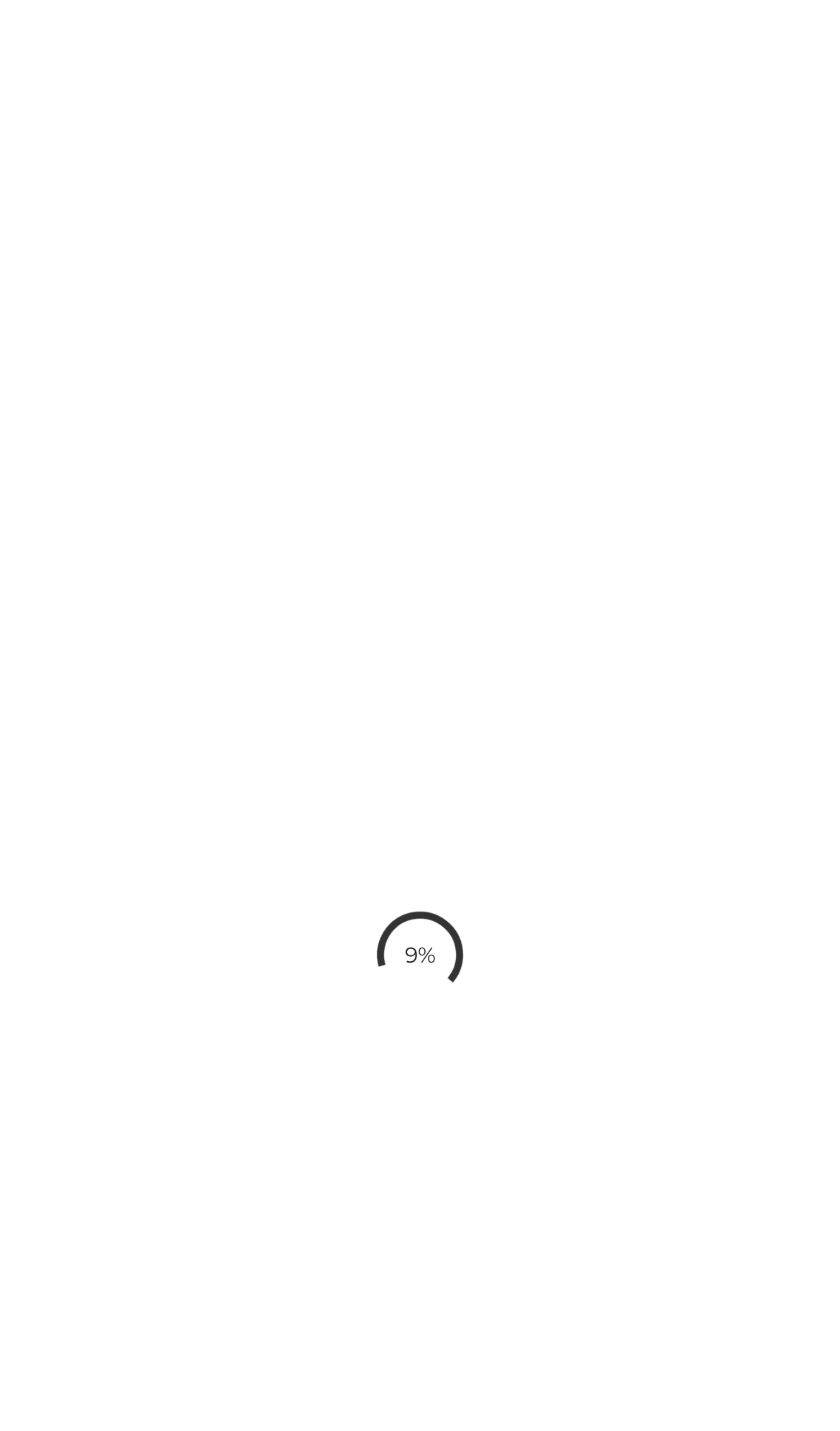Please determine the bounding box coordinates of the element to click on in order to accomplish the following task: "click the button at the top left corner". Ensure the coordinates are four float numbers ranging from 0 to 1, i.e., [left, top, right, bottom].

[0.015, 0.0, 0.128, 0.066]